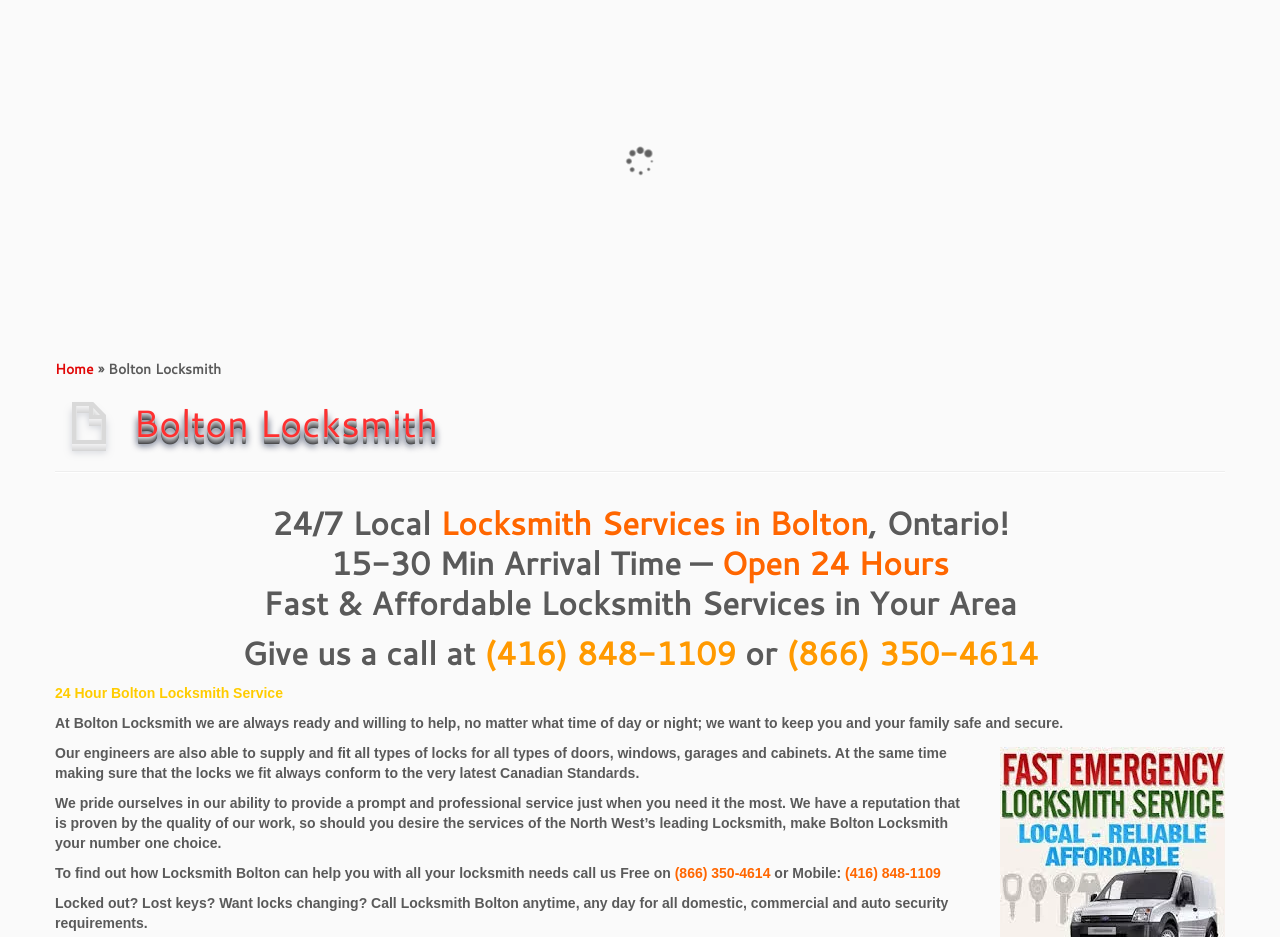Please determine the bounding box coordinates of the clickable area required to carry out the following instruction: "Read more about 'The Crankatsuris Method'". The coordinates must be four float numbers between 0 and 1, represented as [left, top, right, bottom].

None